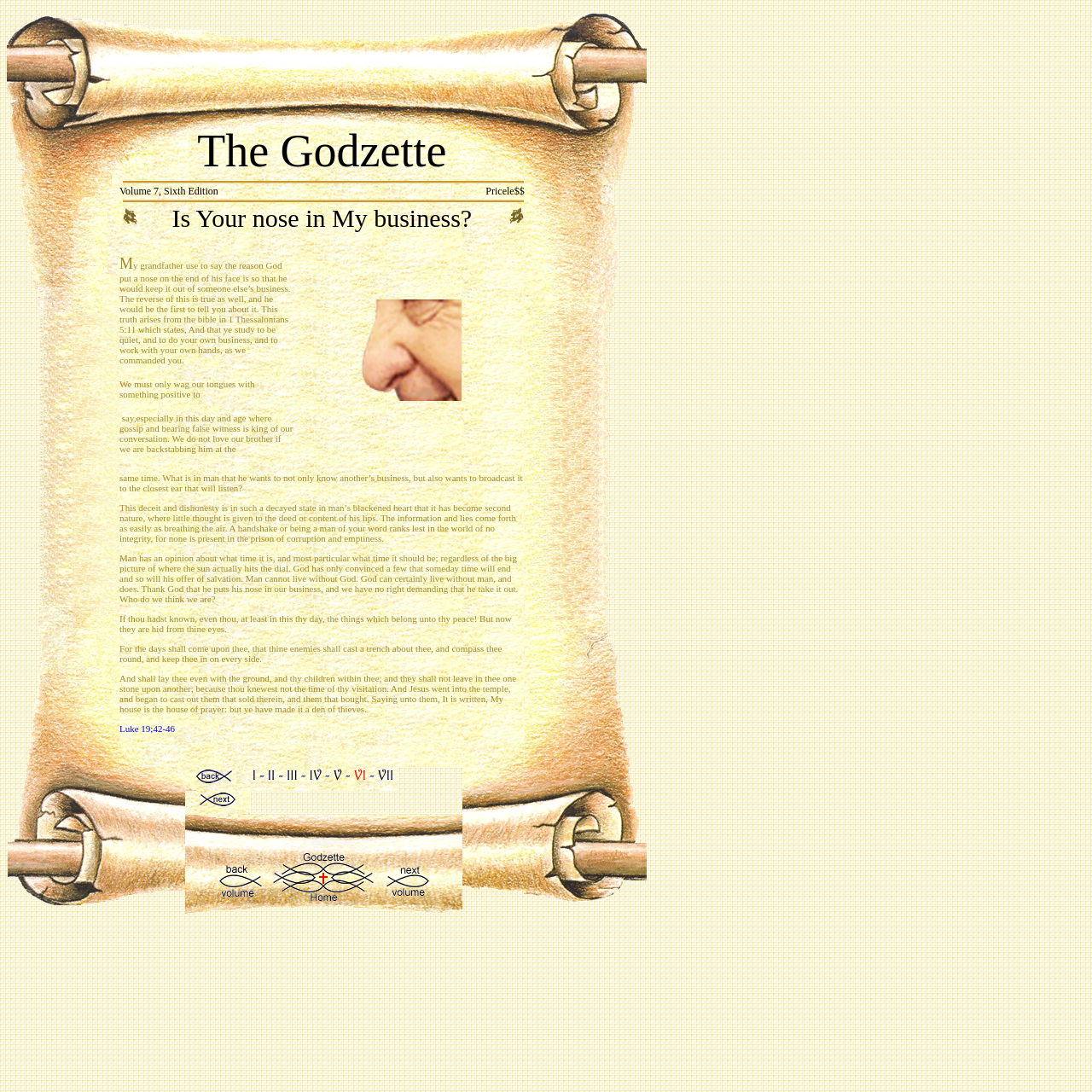Find the bounding box coordinates for the area that must be clicked to perform this action: "Read the review of If I Were You".

None